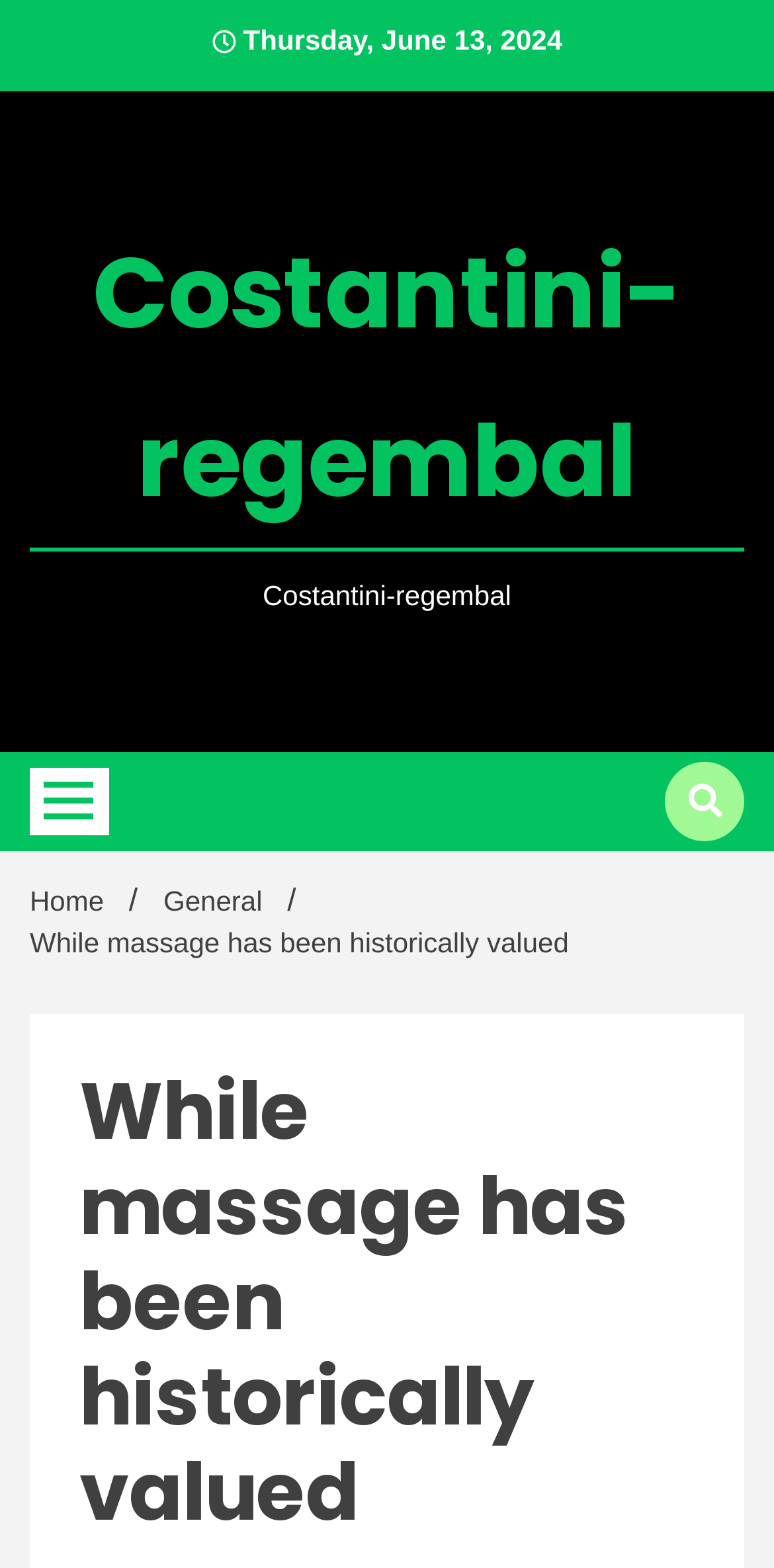What is the main topic of the webpage?
Can you provide a detailed and comprehensive answer to the question?

I inferred the main topic by looking at the StaticText element with the text 'While massage has been historically valued'. This text is a prominent element on the webpage and suggests that the webpage is about massage.